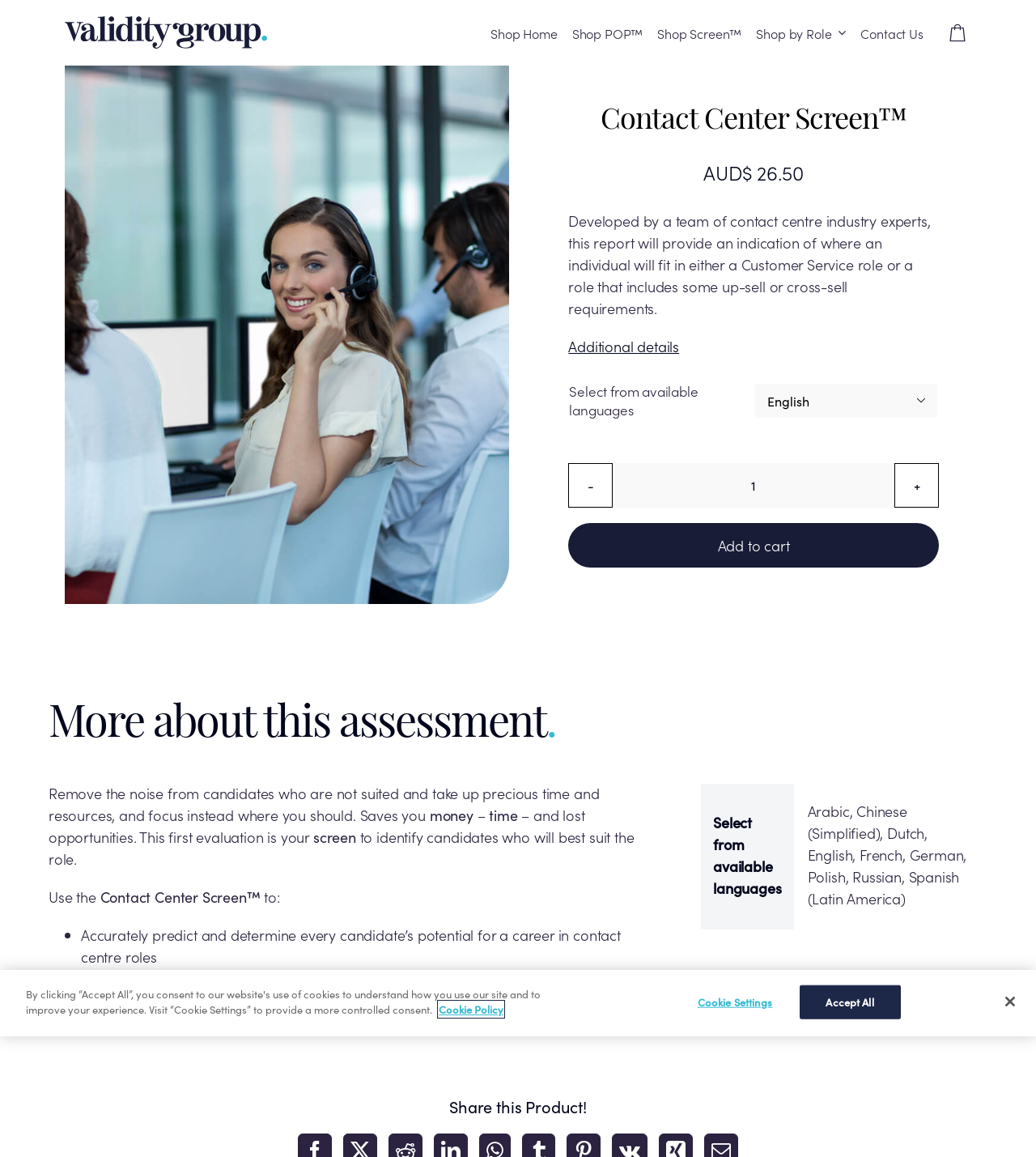What languages are available for the product?
Provide an in-depth and detailed answer to the question.

I found the answer by looking at the table element with the rowheader 'Select from available languages', which lists the available languages for the product.